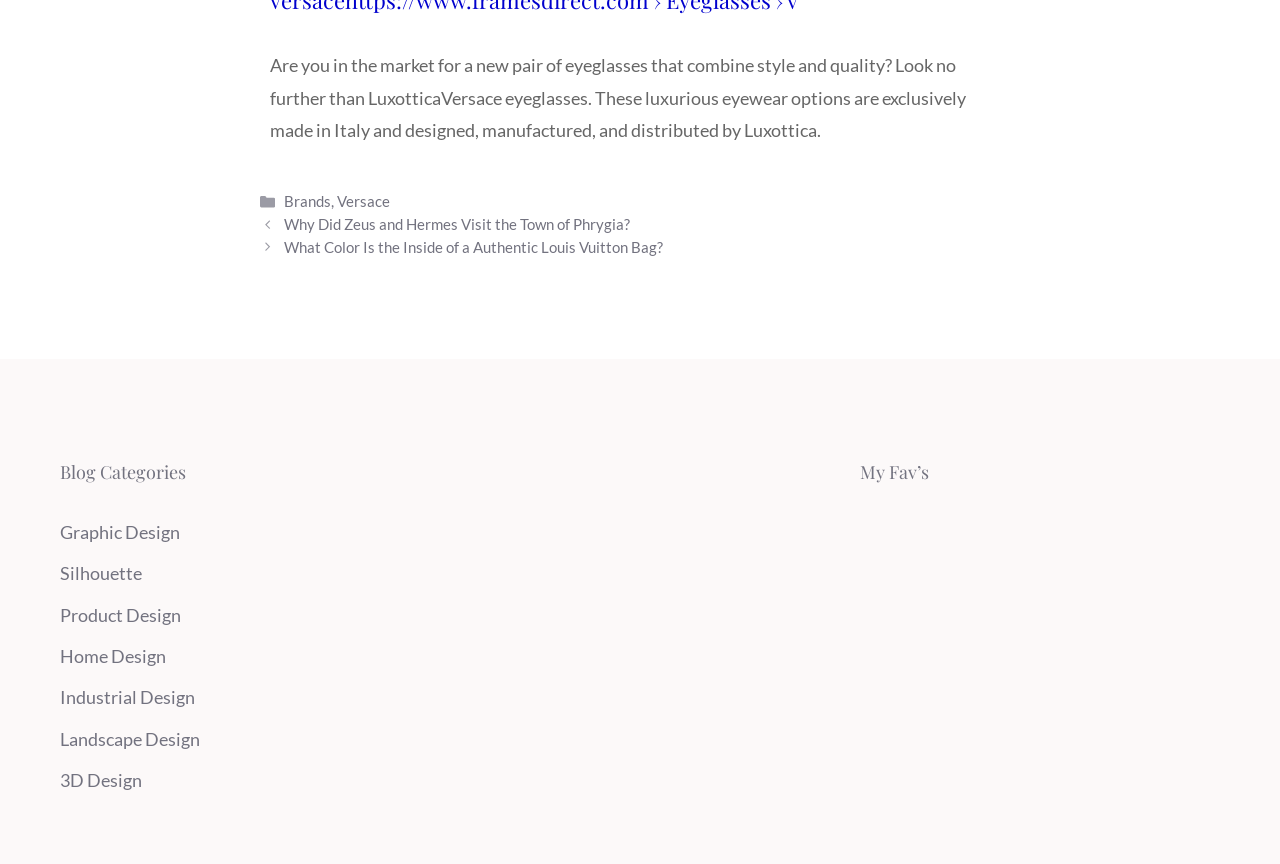Provide your answer in a single word or phrase: 
What is the topic of the first blog post listed?

Zeus and Hermes